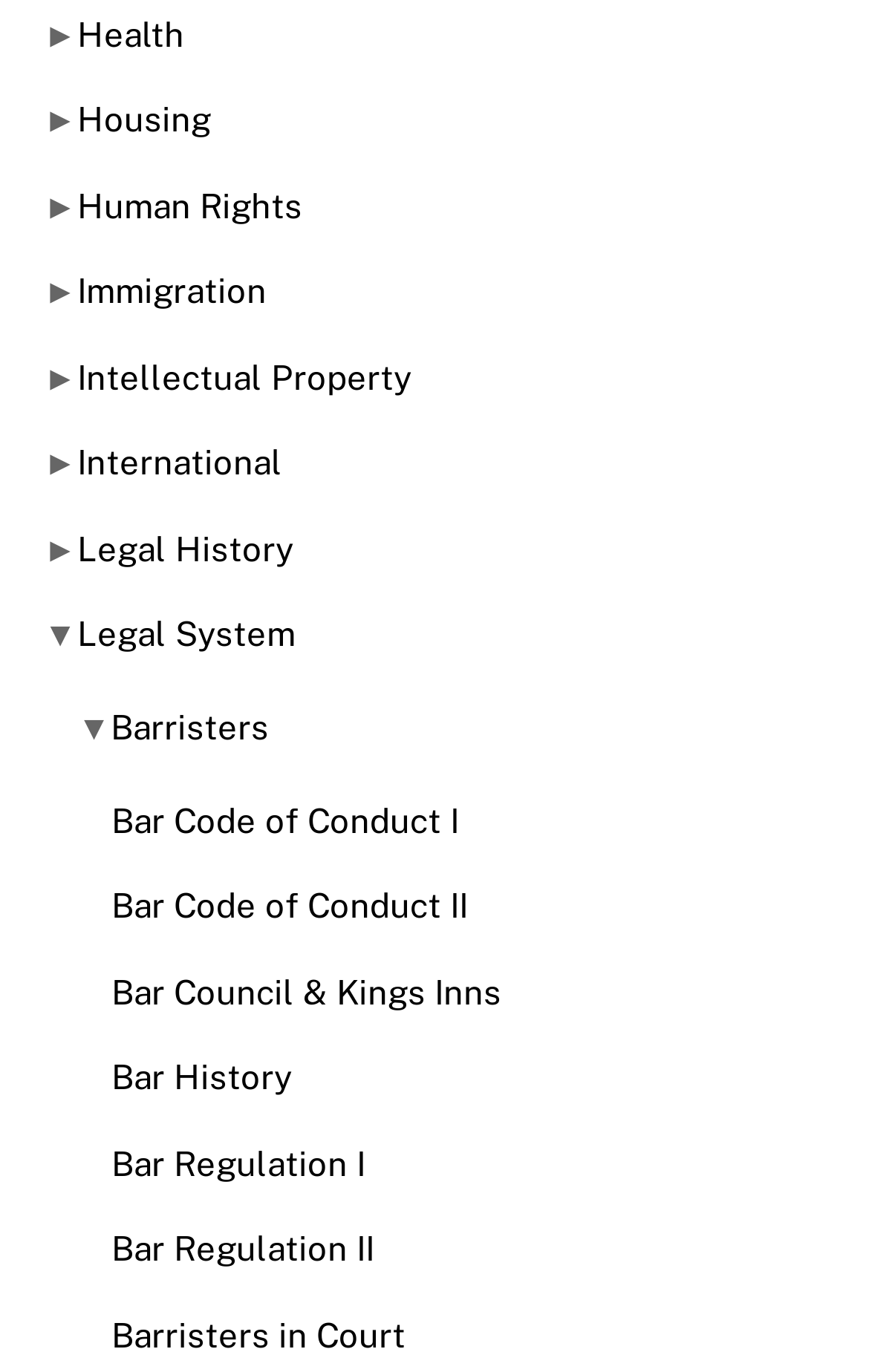Highlight the bounding box coordinates of the element you need to click to perform the following instruction: "Access Bar Code of Conduct I."

[0.128, 0.584, 0.528, 0.611]